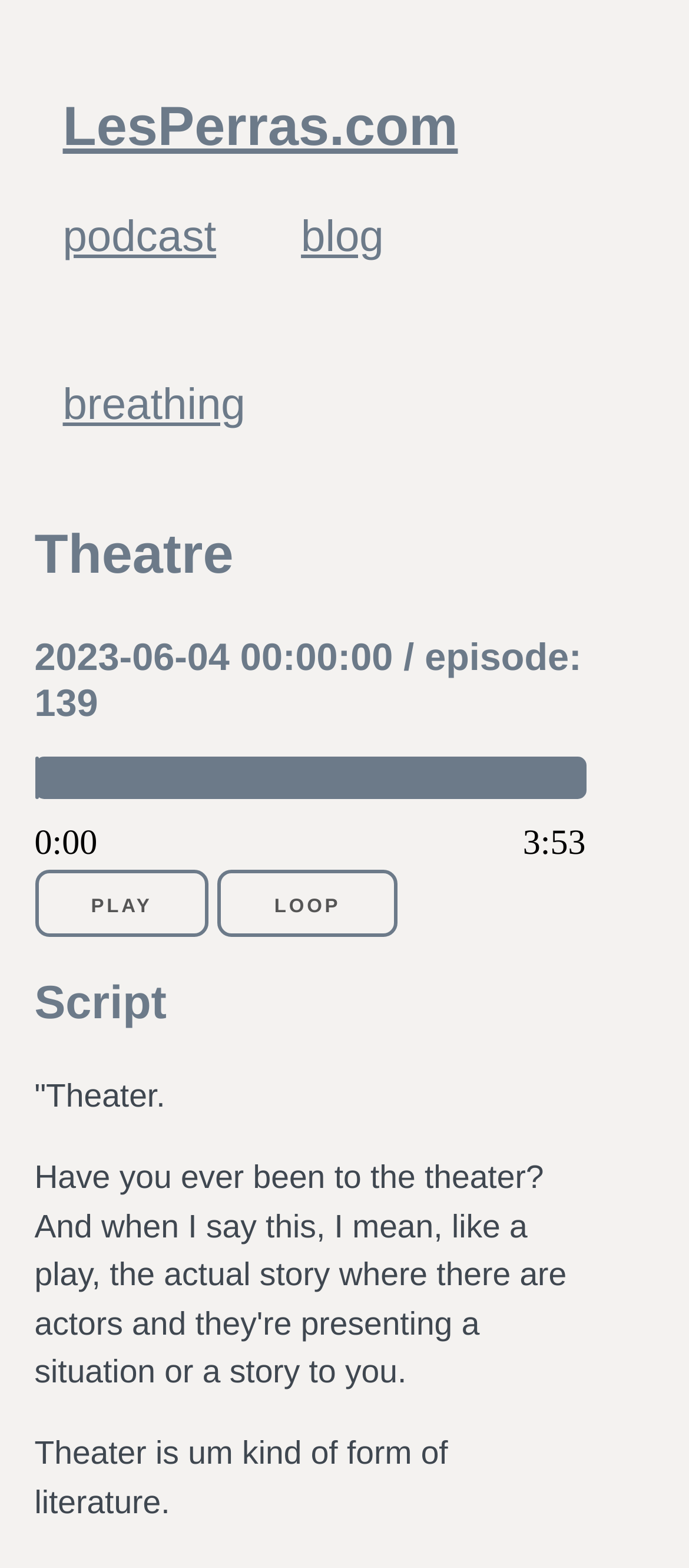Please answer the following question using a single word or phrase: 
How long is the podcast episode?

3:53